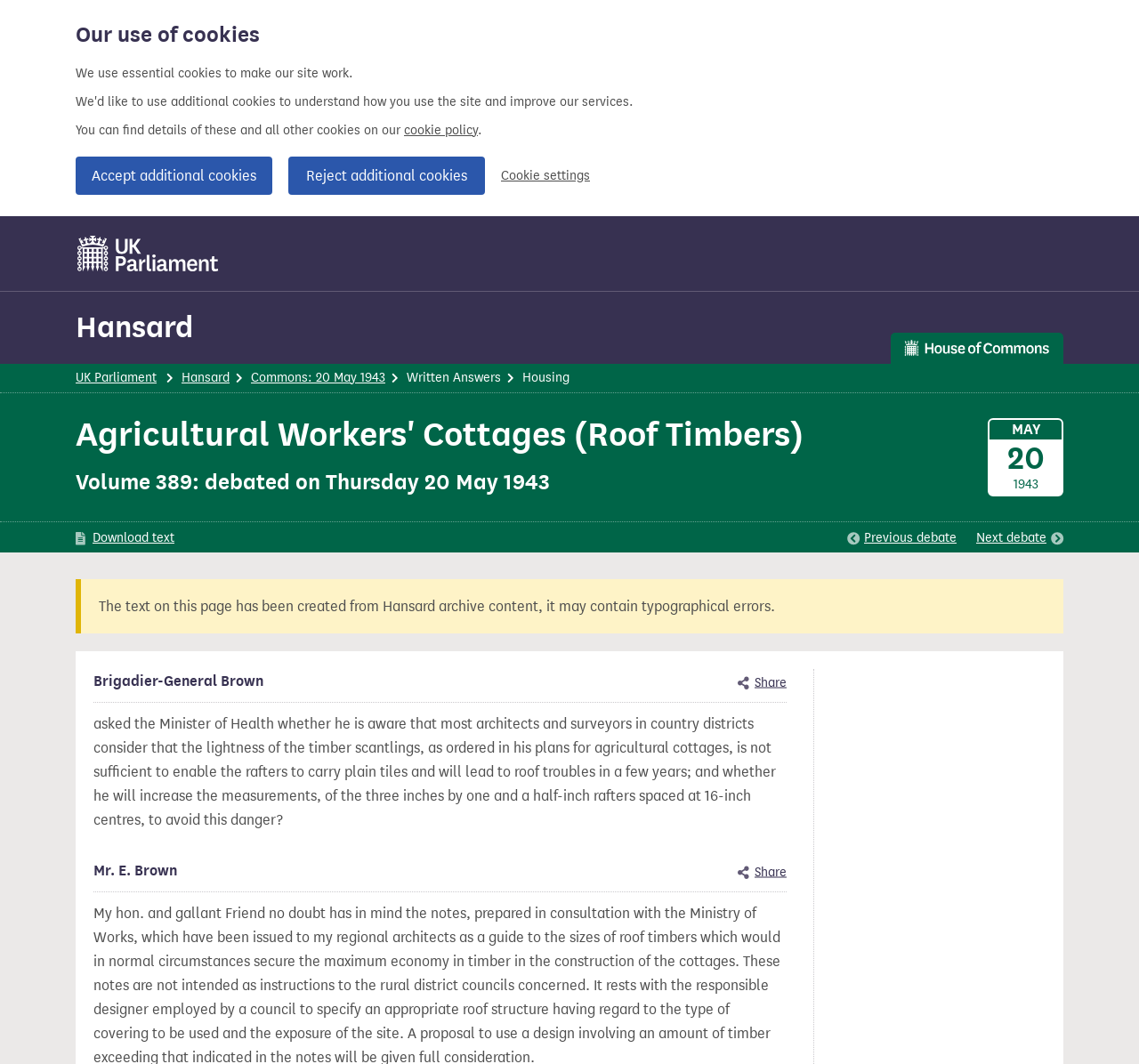Provide the bounding box coordinates for the area that should be clicked to complete the instruction: "Go to UK Parliament".

[0.066, 0.22, 0.194, 0.257]